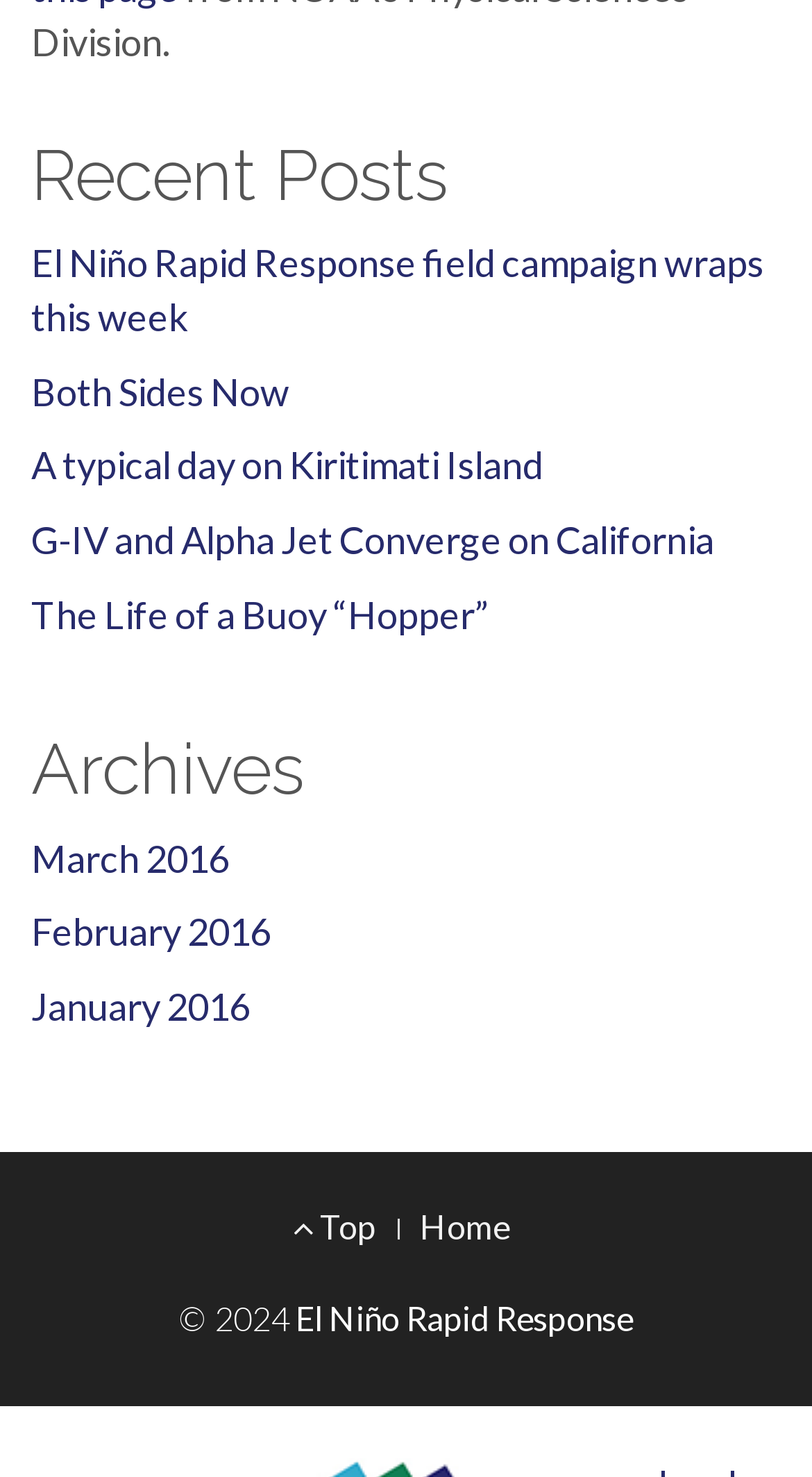Determine the bounding box coordinates of the region to click in order to accomplish the following instruction: "Browse archives". Provide the coordinates as four float numbers between 0 and 1, specifically [left, top, right, bottom].

[0.038, 0.496, 0.962, 0.548]